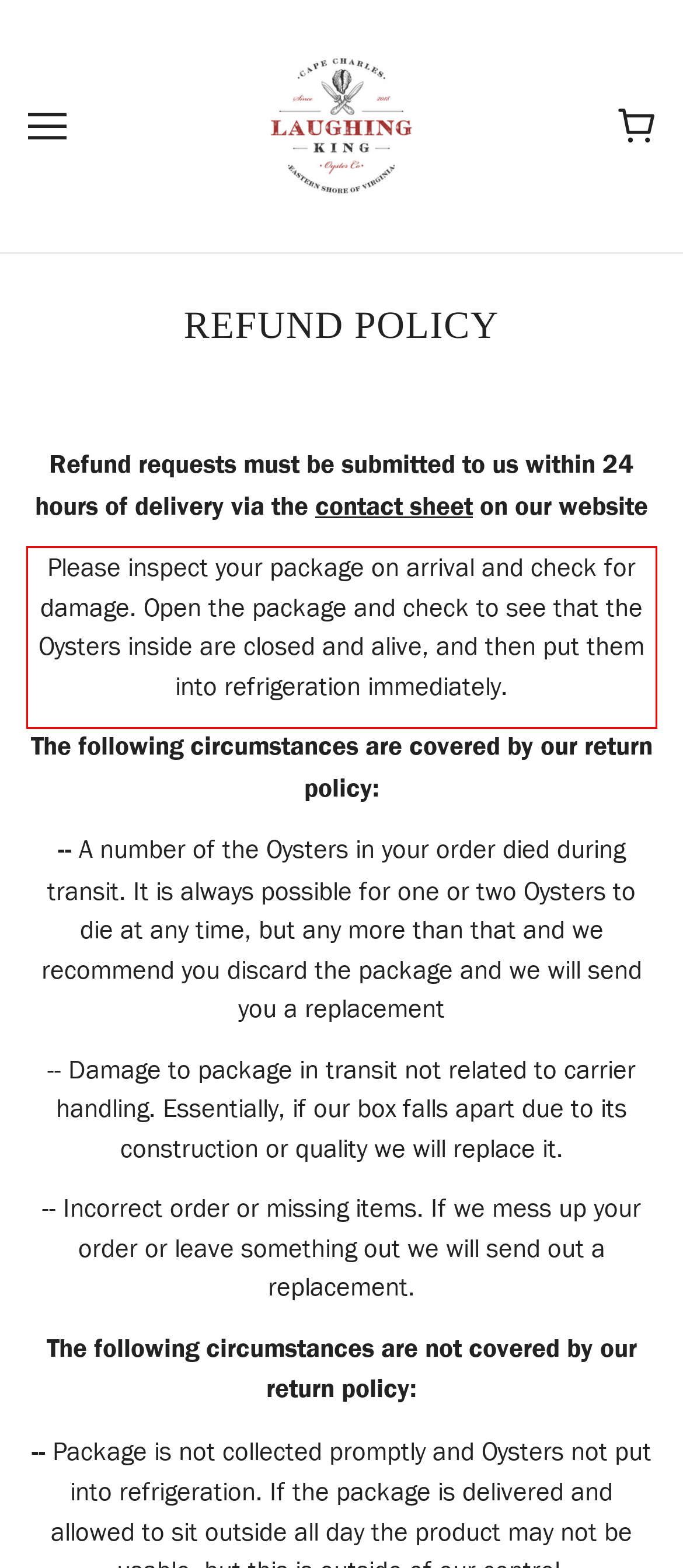You have a screenshot of a webpage with a red bounding box. Use OCR to generate the text contained within this red rectangle.

Please inspect your package on arrival and check for damage. Open the package and check to see that the Oysters inside are closed and alive, and then put them into refrigeration immediately.